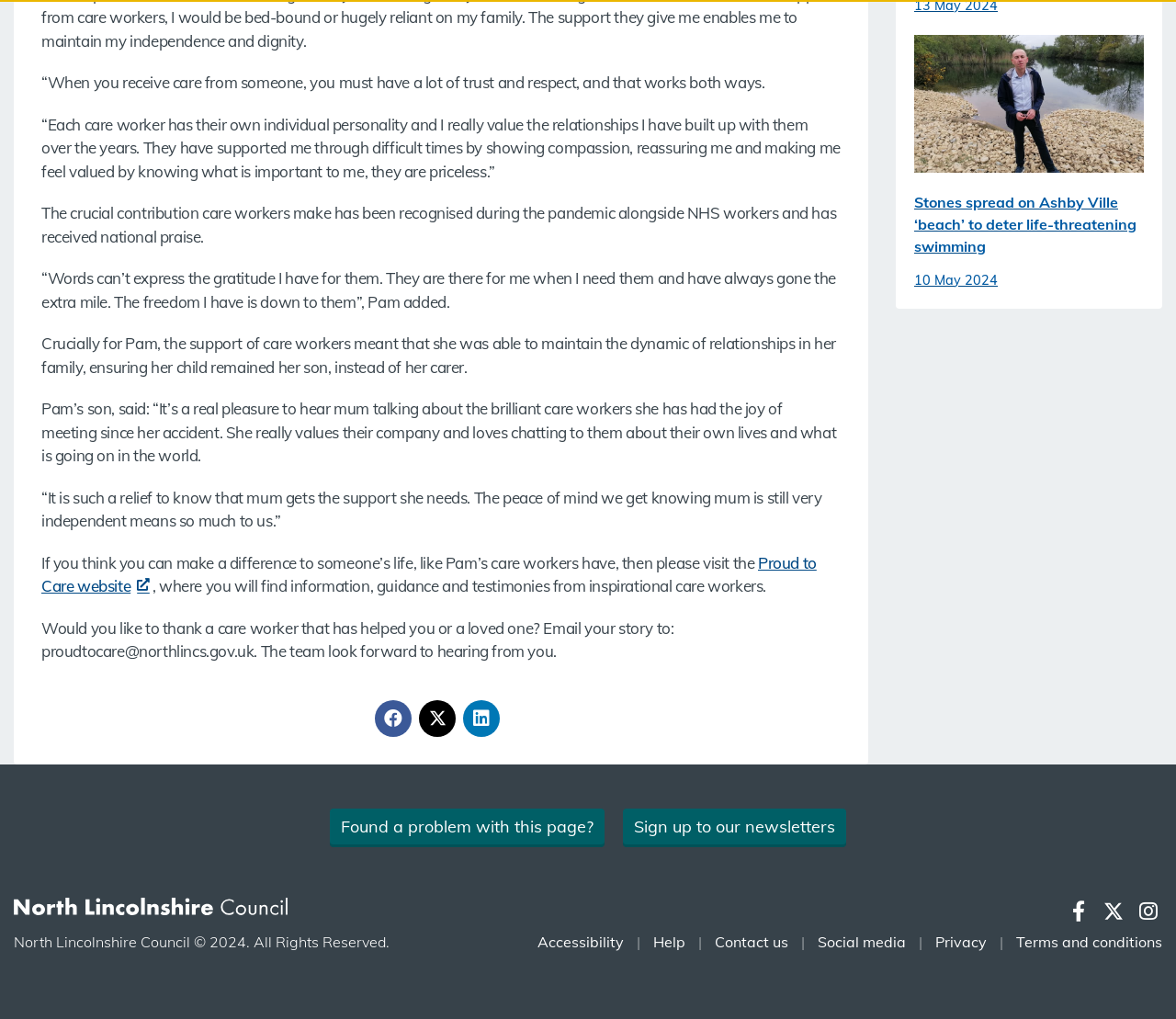Pinpoint the bounding box coordinates of the element to be clicked to execute the instruction: "Visit the Proud to Care website".

[0.035, 0.542, 0.694, 0.584]